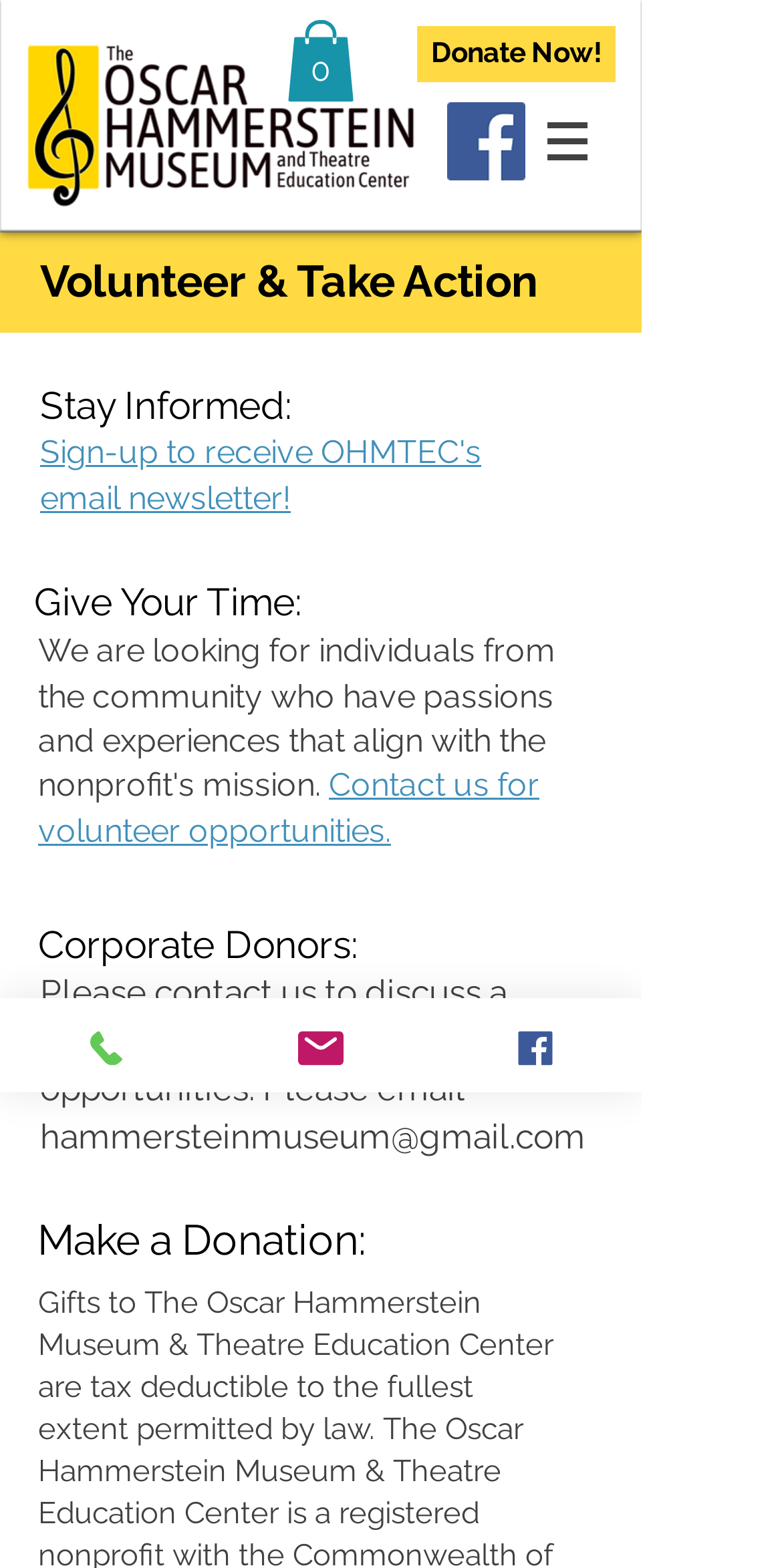Determine the bounding box for the HTML element described here: "aria-label="Facebook"". The coordinates should be given as [left, top, right, bottom] with each number being a float between 0 and 1.

[0.572, 0.065, 0.672, 0.115]